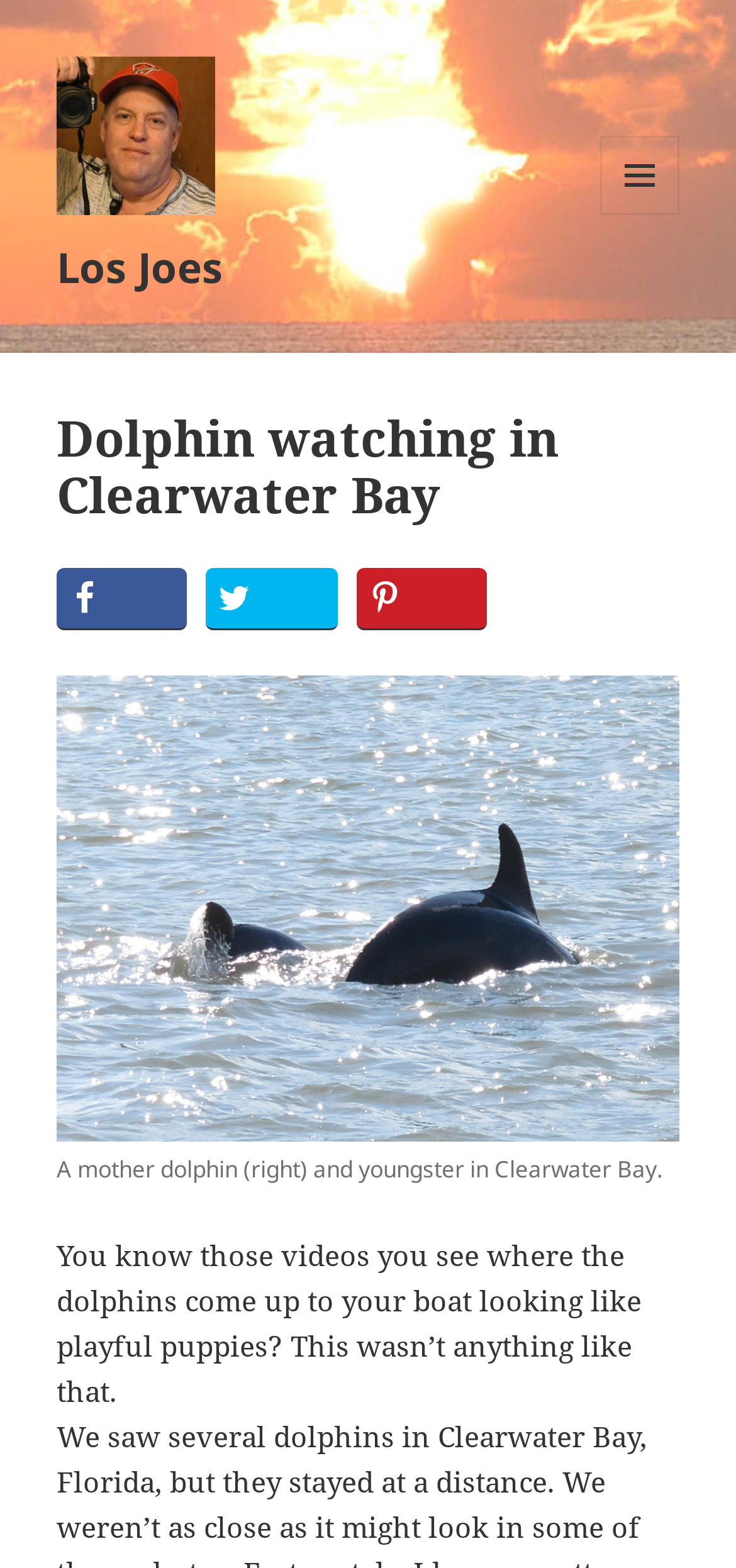What is the subject of the image?
Examine the image and provide an in-depth answer to the question.

The image on the webpage shows a mother dolphin and her youngster in Clearwater Bay, which can be determined by reading the figcaption and examining the image itself.